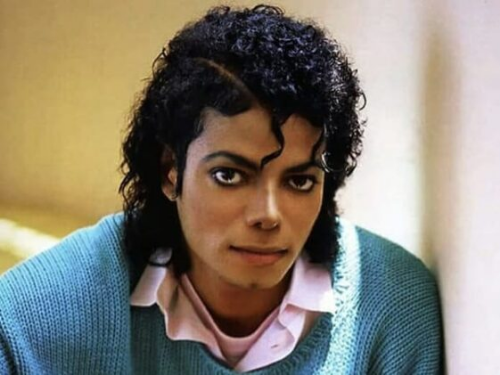Use a single word or phrase to answer the following:
What is the topic of the accompanying article?

Top male singers in history